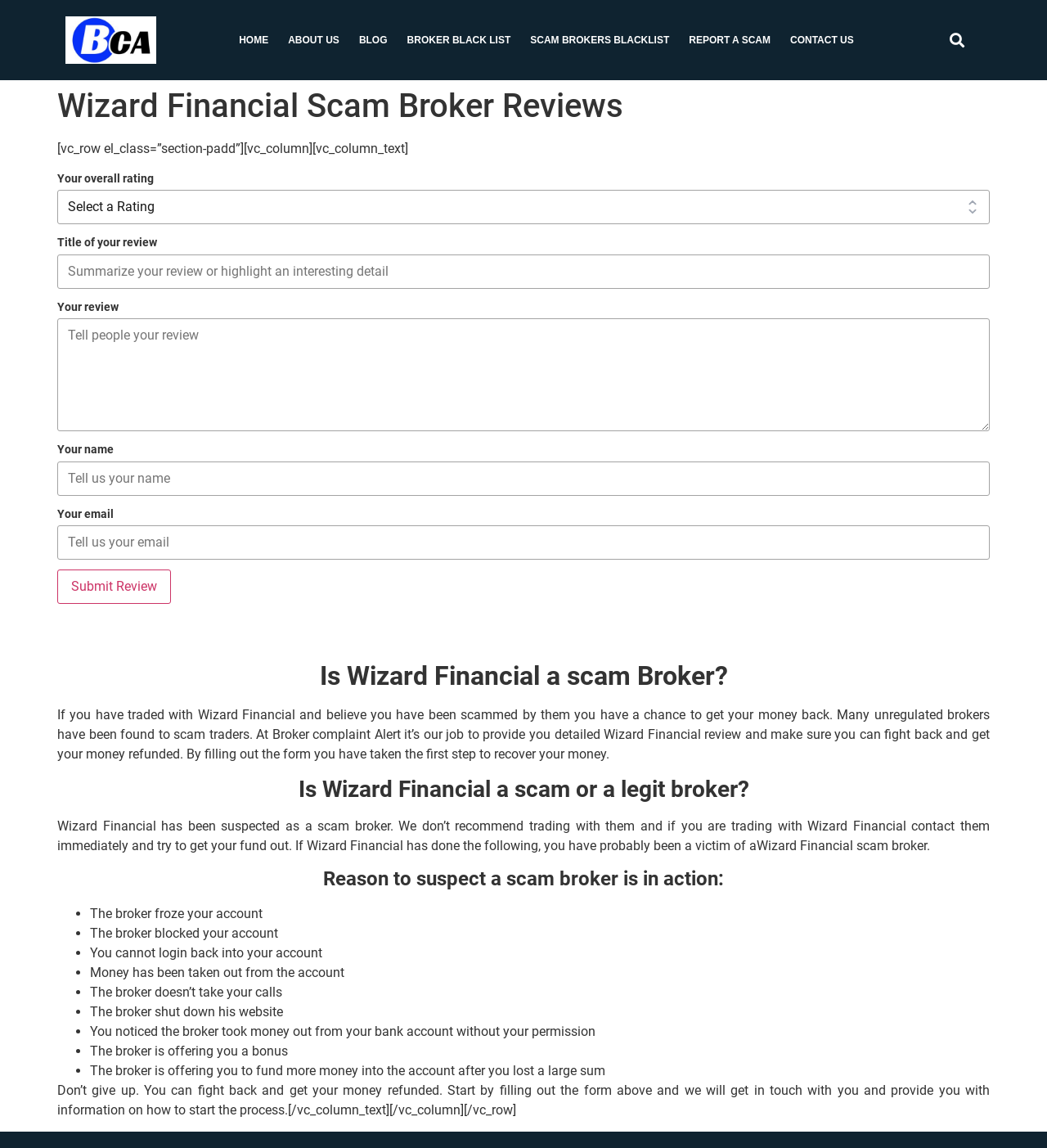Articulate a complete and detailed caption of the webpage elements.

This webpage is focused on providing information and assistance to individuals who have been scammed by Wizard Financial, a suspected scam broker. At the top of the page, there is a navigation menu with links to various sections, including "HOME", "ABOUT US", "BLOG", "BROKER BLACK LIST", "SCAM BROKERS BLACKLIST", "REPORT A SCAM", and "CONTACT US". 

Below the navigation menu, there is a search bar with a "Search" button. The main content of the page is divided into sections, with headings and paragraphs of text. The first section has a heading "Wizard Financial Scam Broker Reviews" and provides an introduction to the purpose of the webpage. 

There is a form on the page where users can submit a review, with fields to enter their overall rating, title of their review, their review, their name, and their email. Below the form, there is a section with a heading "Is Wizard Financial a scam Broker?" which provides information on how to get money back from Wizard Financial if they have been scammed. 

The page also lists reasons to suspect that Wizard Financial is a scam broker, including freezing or blocking accounts, inability to log back in, unauthorized withdrawals, and ignoring customer calls. The final section of the page encourages users to take action and fight back to get their money refunded, with a call to action to fill out the form above.